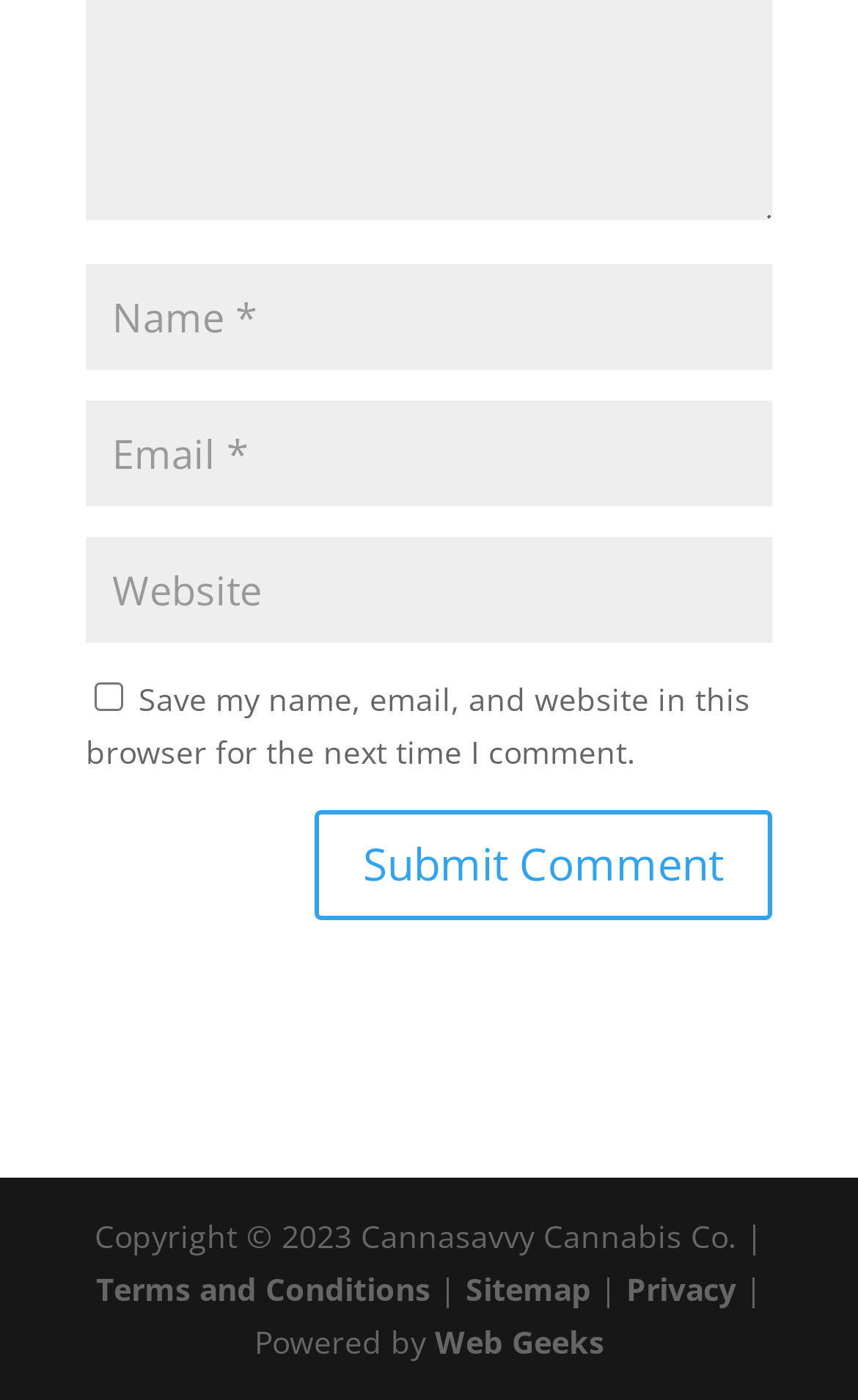What is the copyright year?
Answer the question with a thorough and detailed explanation.

I found a StaticText element with the content 'Copyright © 2023 Cannasavvy Cannabis Co. |' which indicates the copyright year is 2023.